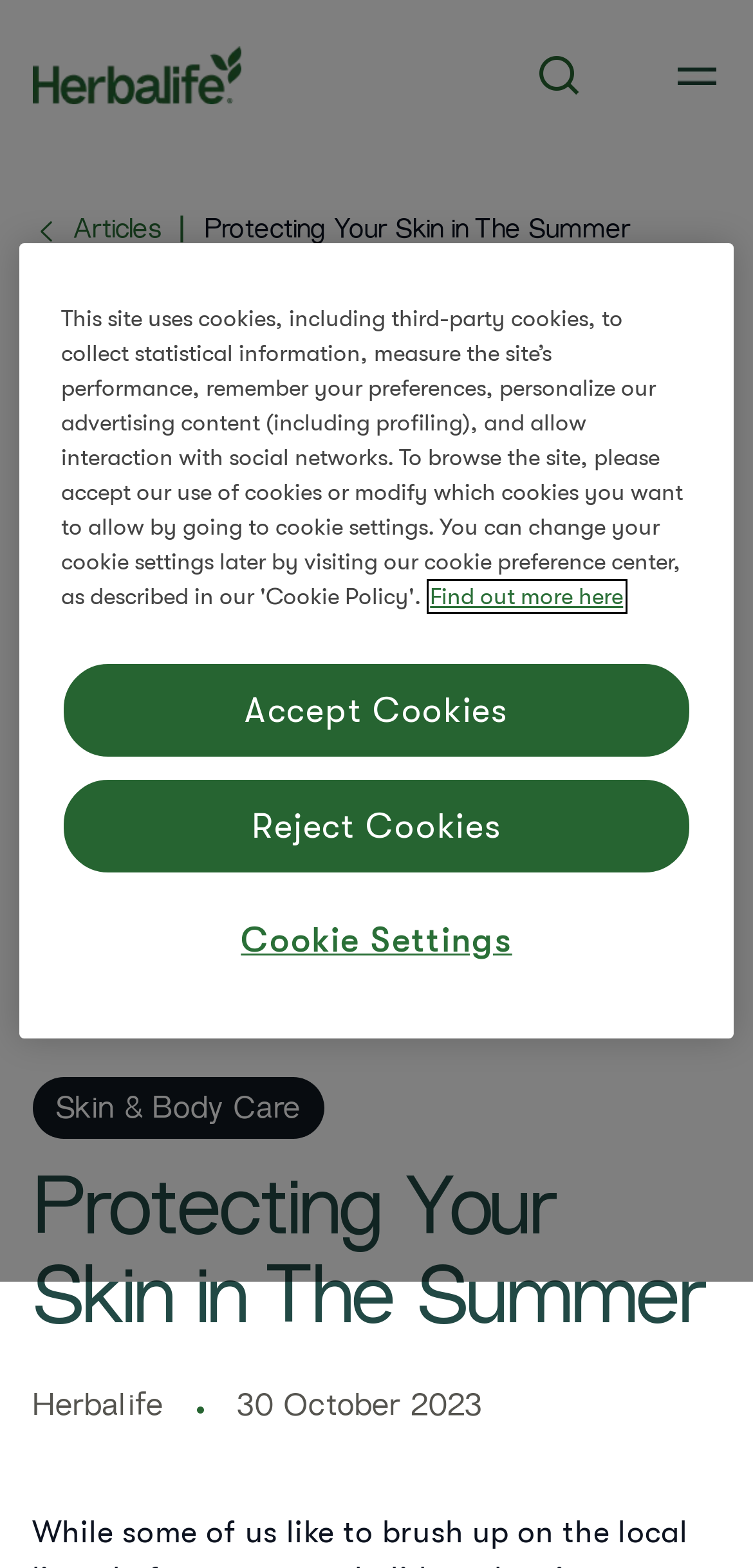What is the image on the page?
Based on the image, provide your answer in one word or phrase.

Young female applying sunblock